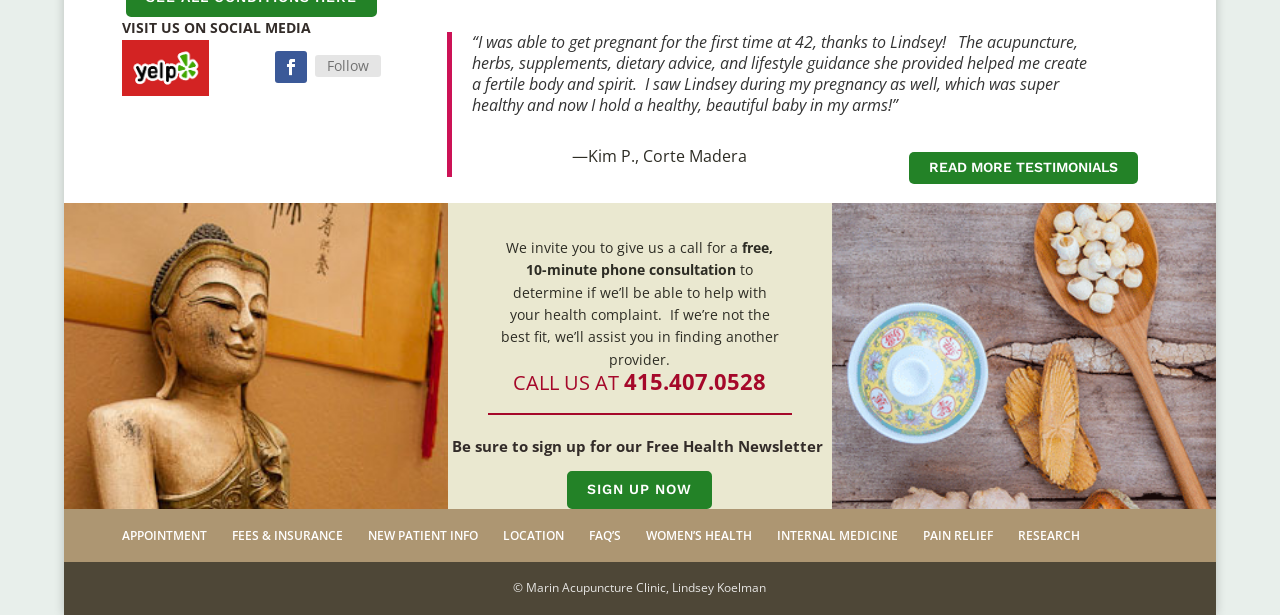Please identify the bounding box coordinates of the clickable region that I should interact with to perform the following instruction: "Follow on Facebook". The coordinates should be expressed as four float numbers between 0 and 1, i.e., [left, top, right, bottom].

None